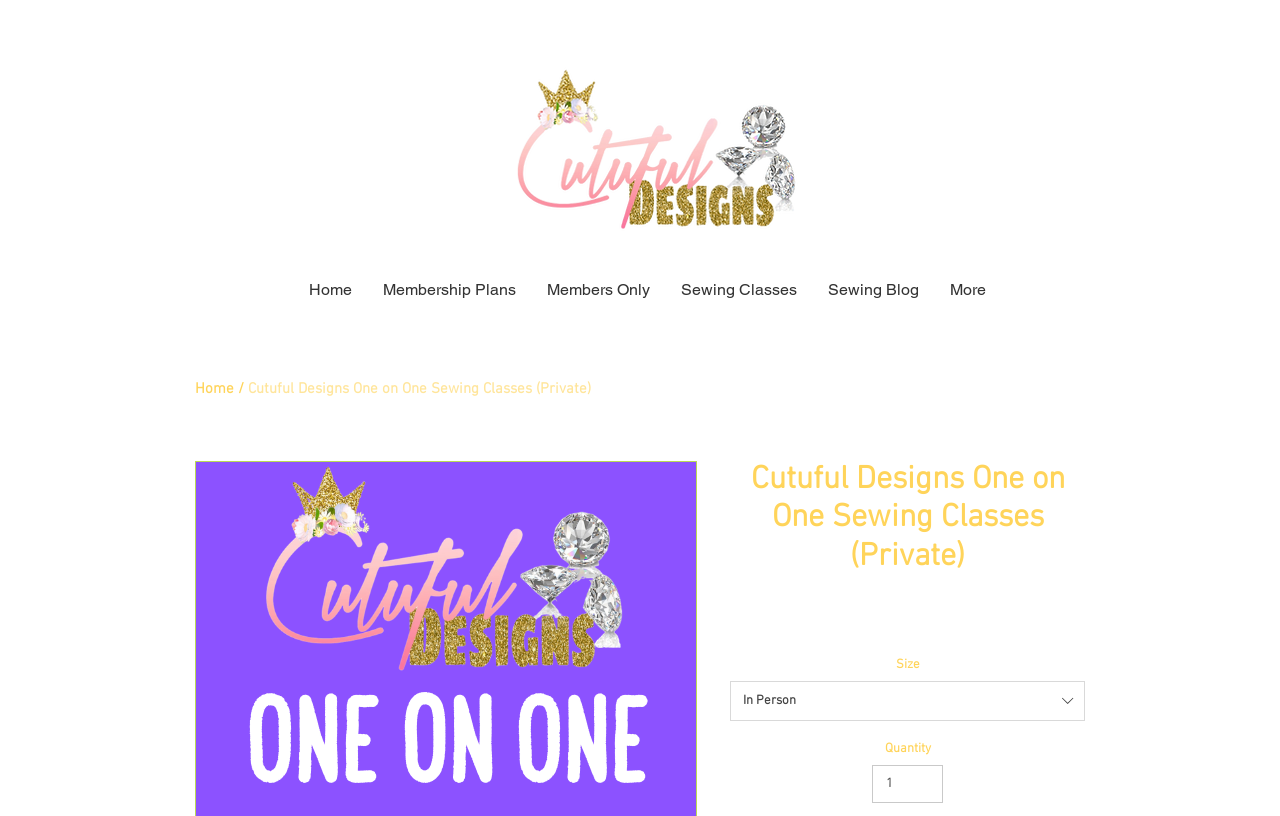What is the purpose of the 'More' dropdown menu?
Using the information from the image, give a concise answer in one word or a short phrase.

To show additional links